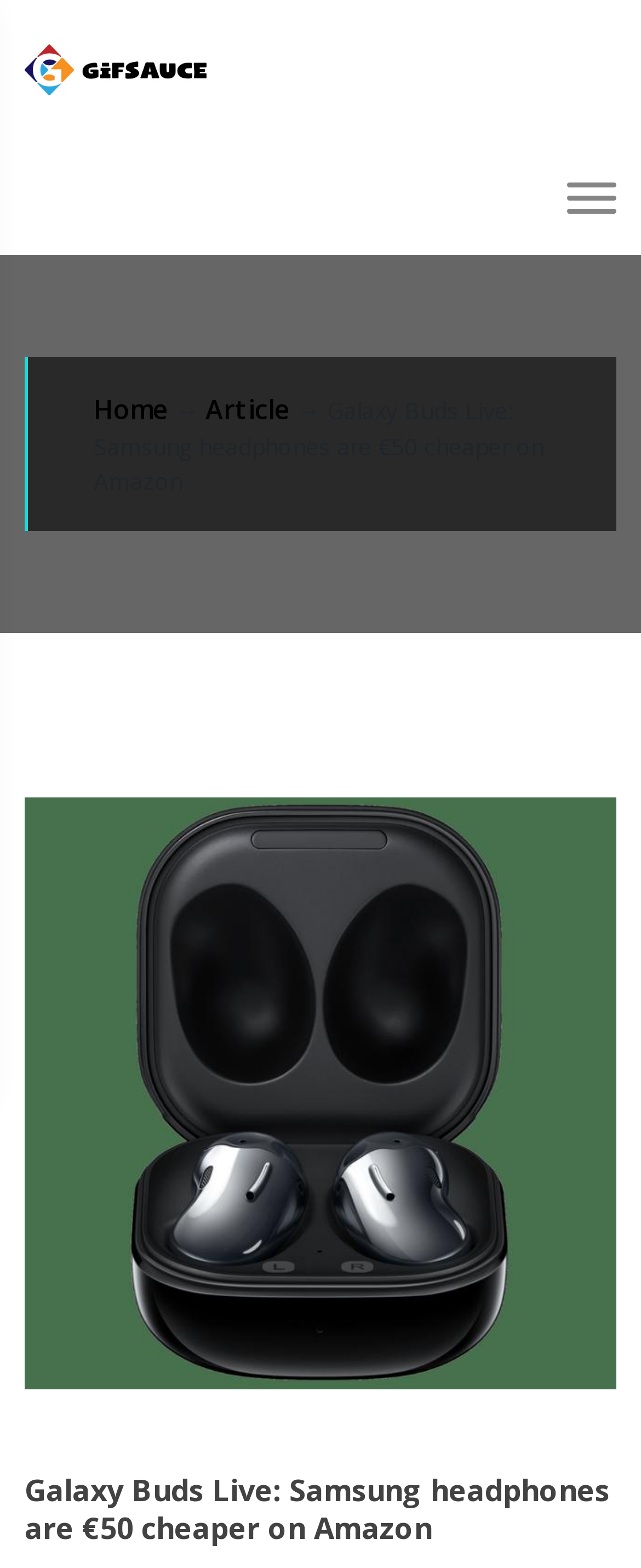What is the purpose of the arrow symbol?
Based on the visual, give a brief answer using one word or a short phrase.

Navigation